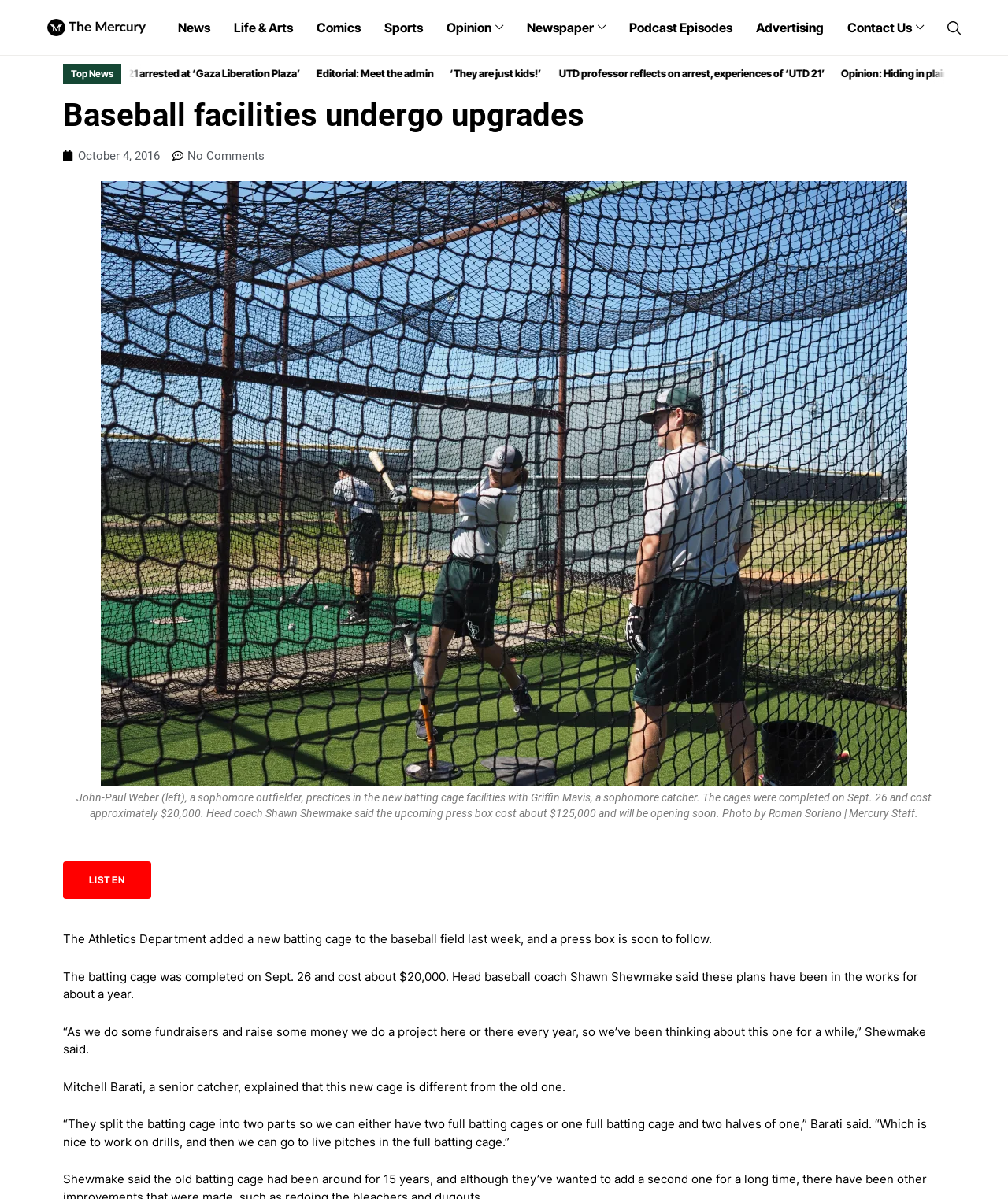Determine the bounding box coordinates for the area that needs to be clicked to fulfill this task: "Read the news about 'Editorial: Meet the admin'". The coordinates must be given as four float numbers between 0 and 1, i.e., [left, top, right, bottom].

[0.277, 0.057, 0.394, 0.067]